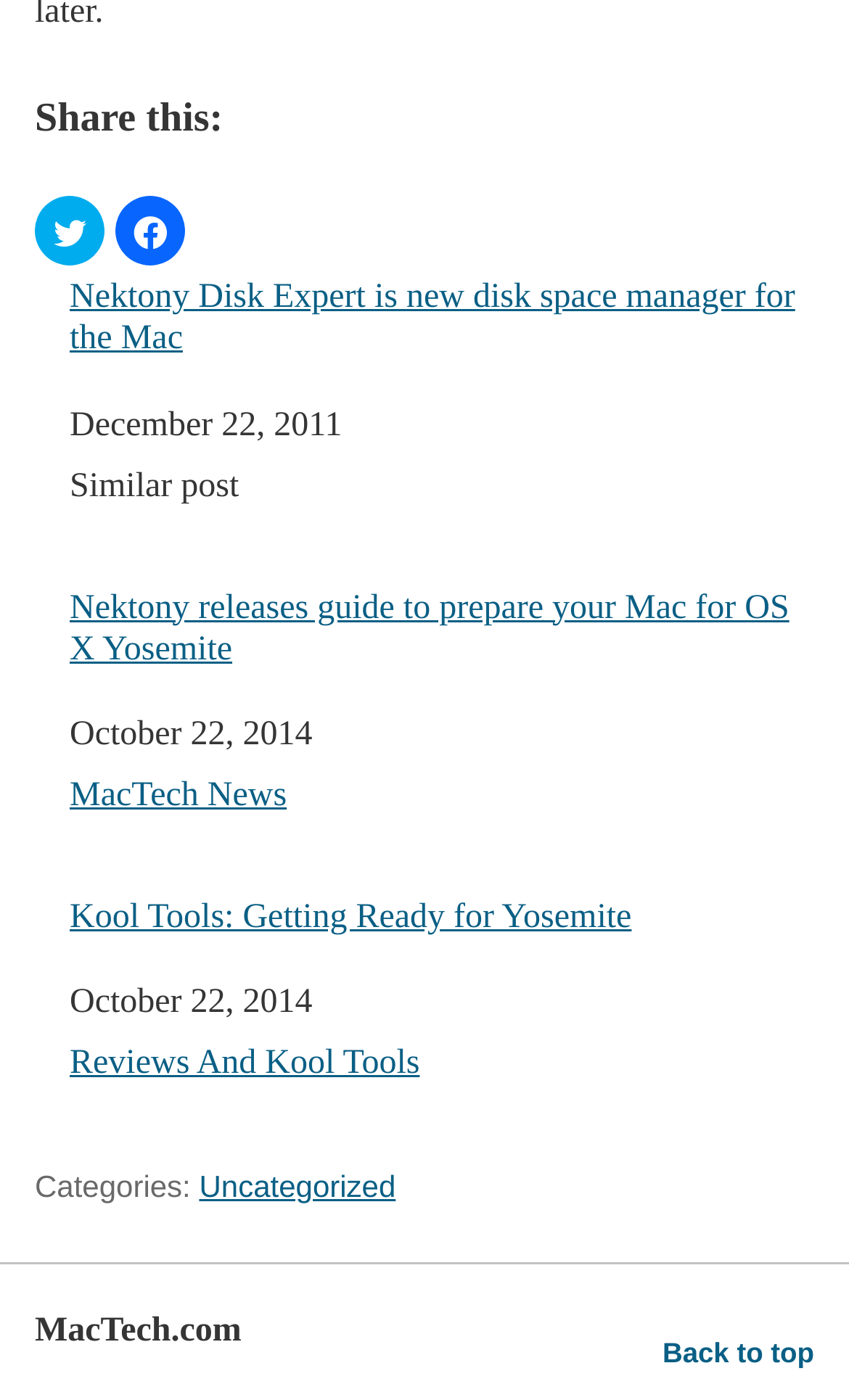How many links are there in the footer section?
Look at the image and answer the question using a single word or phrase.

2